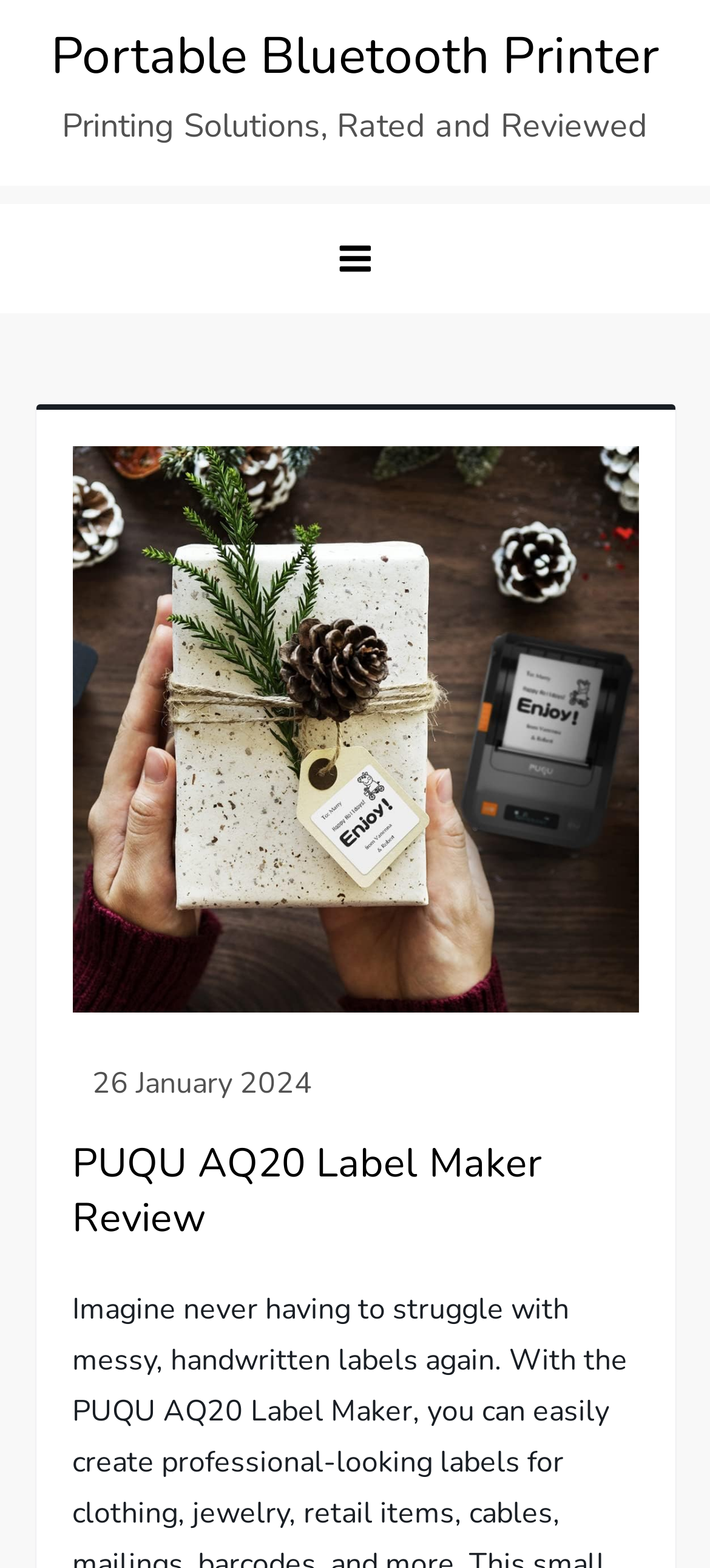Give a concise answer using only one word or phrase for this question:
What is the category of the product being reviewed?

Printing Solutions